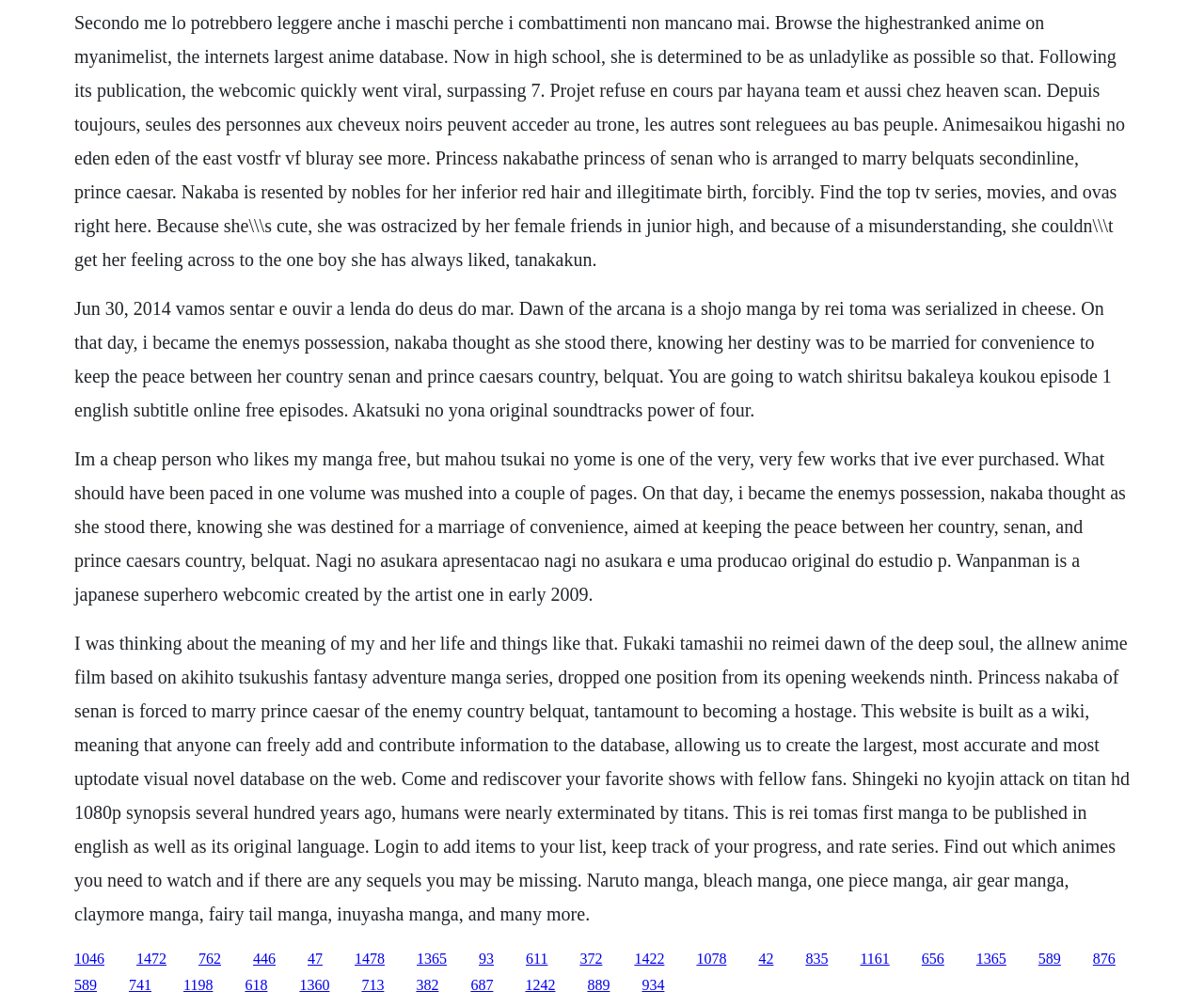Please answer the following question using a single word or phrase: 
What is the purpose of this webpage?

To provide information about anime and manga